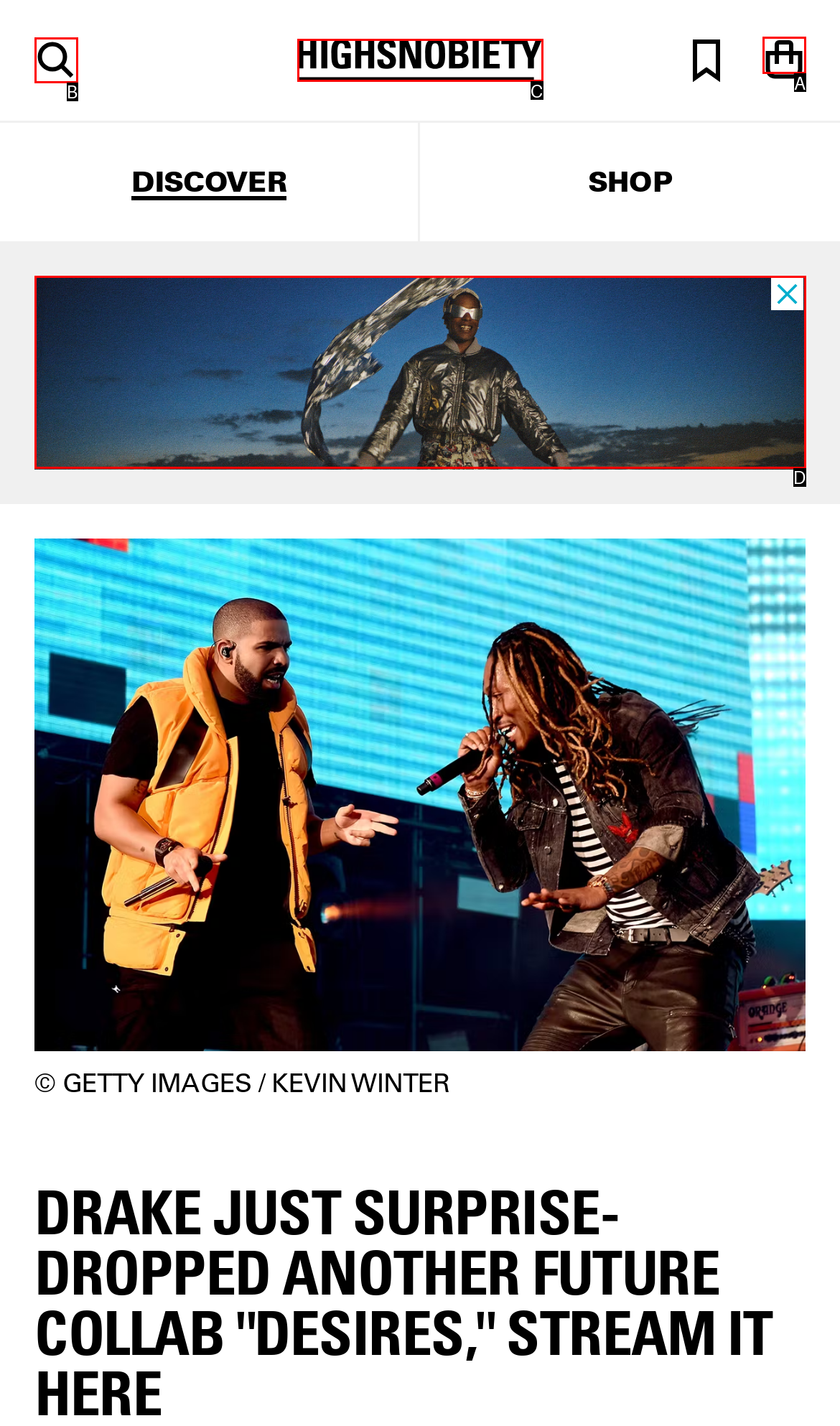Identify which option matches the following description: Highsnobiety
Answer by giving the letter of the correct option directly.

C